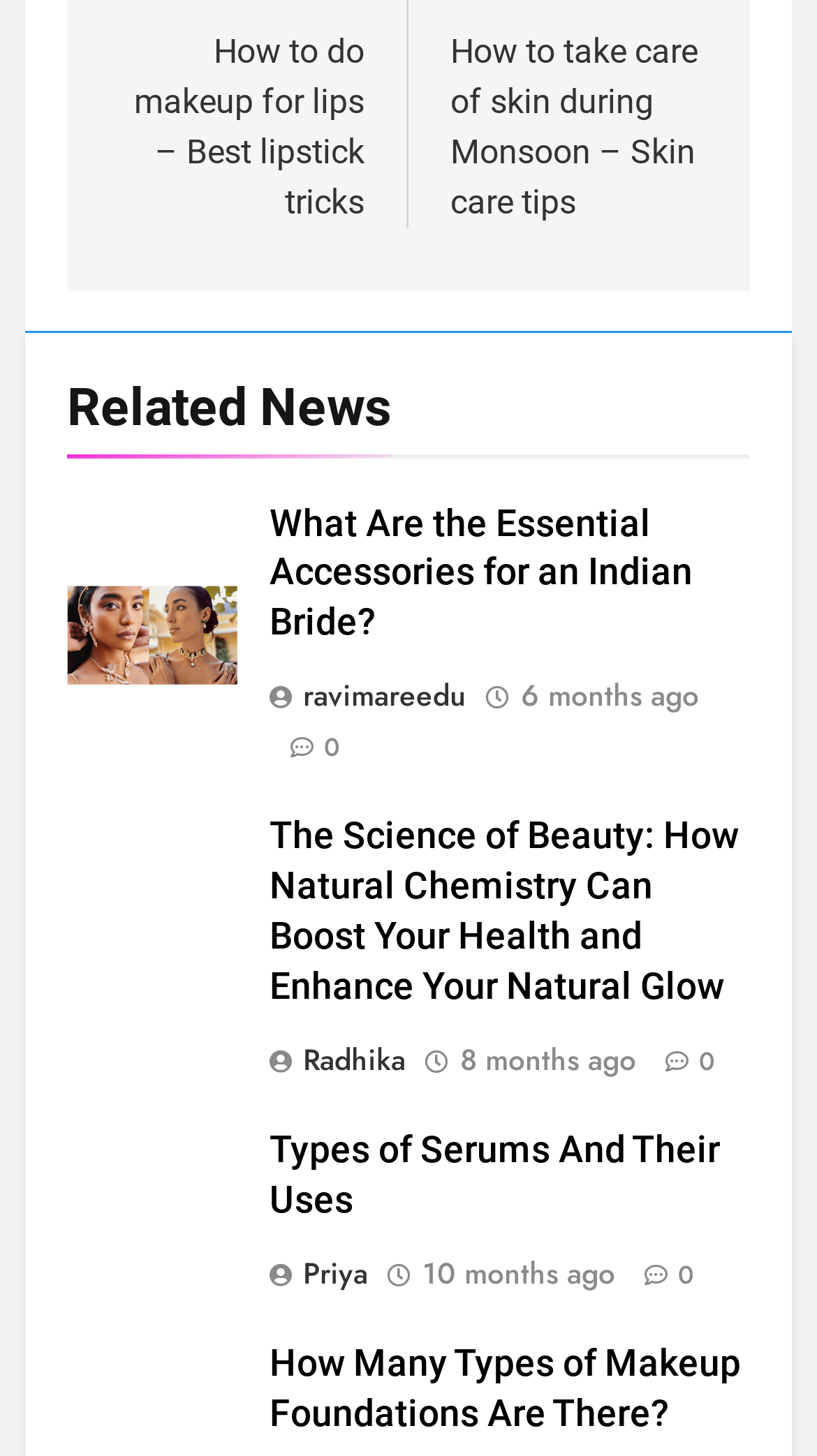What is the title of the first article?
Refer to the image and answer the question using a single word or phrase.

What Are the Essential Accessories for an Indian Bride?